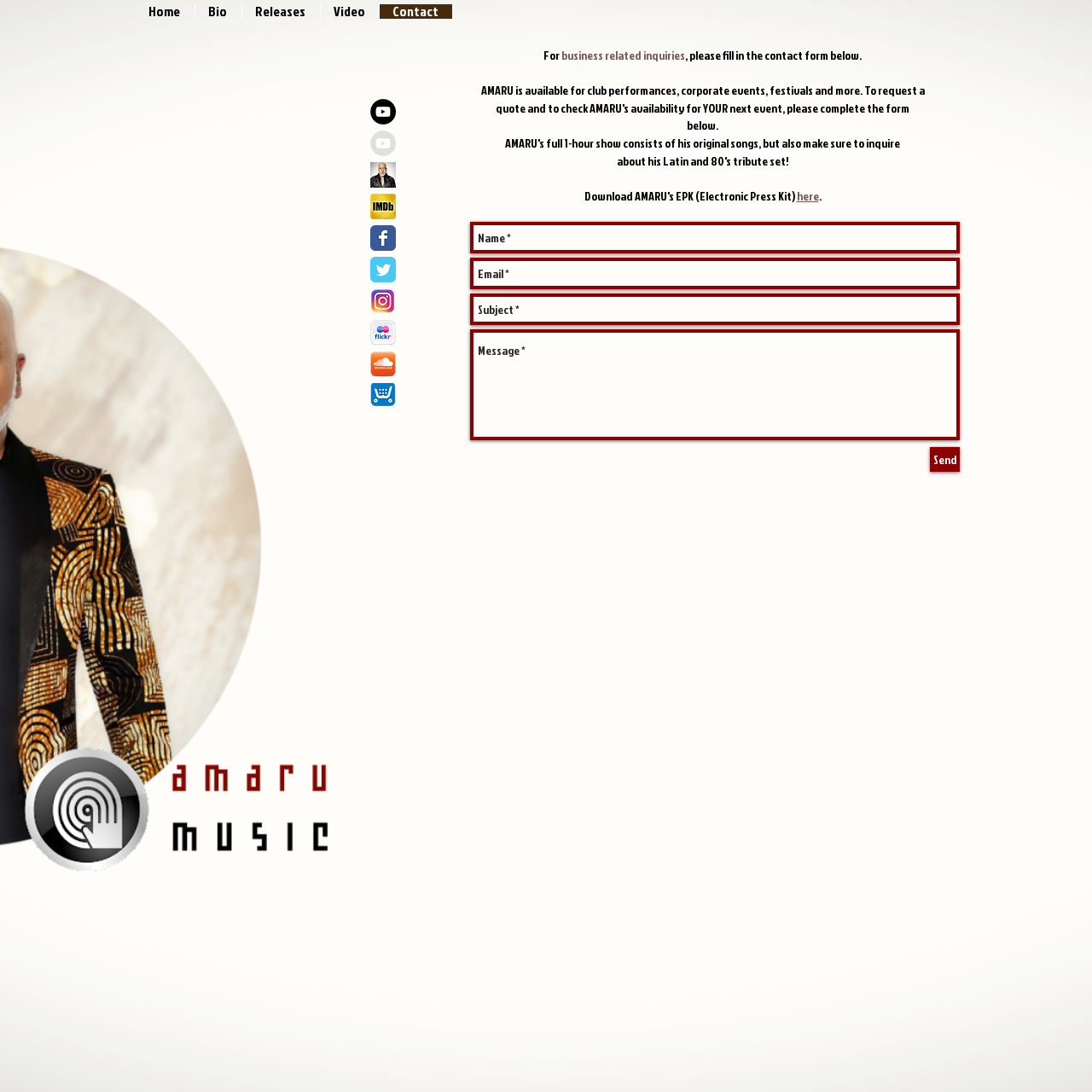Pinpoint the bounding box coordinates of the clickable element to carry out the following instruction: "Go to the home page."

[0.124, 0.004, 0.178, 0.017]